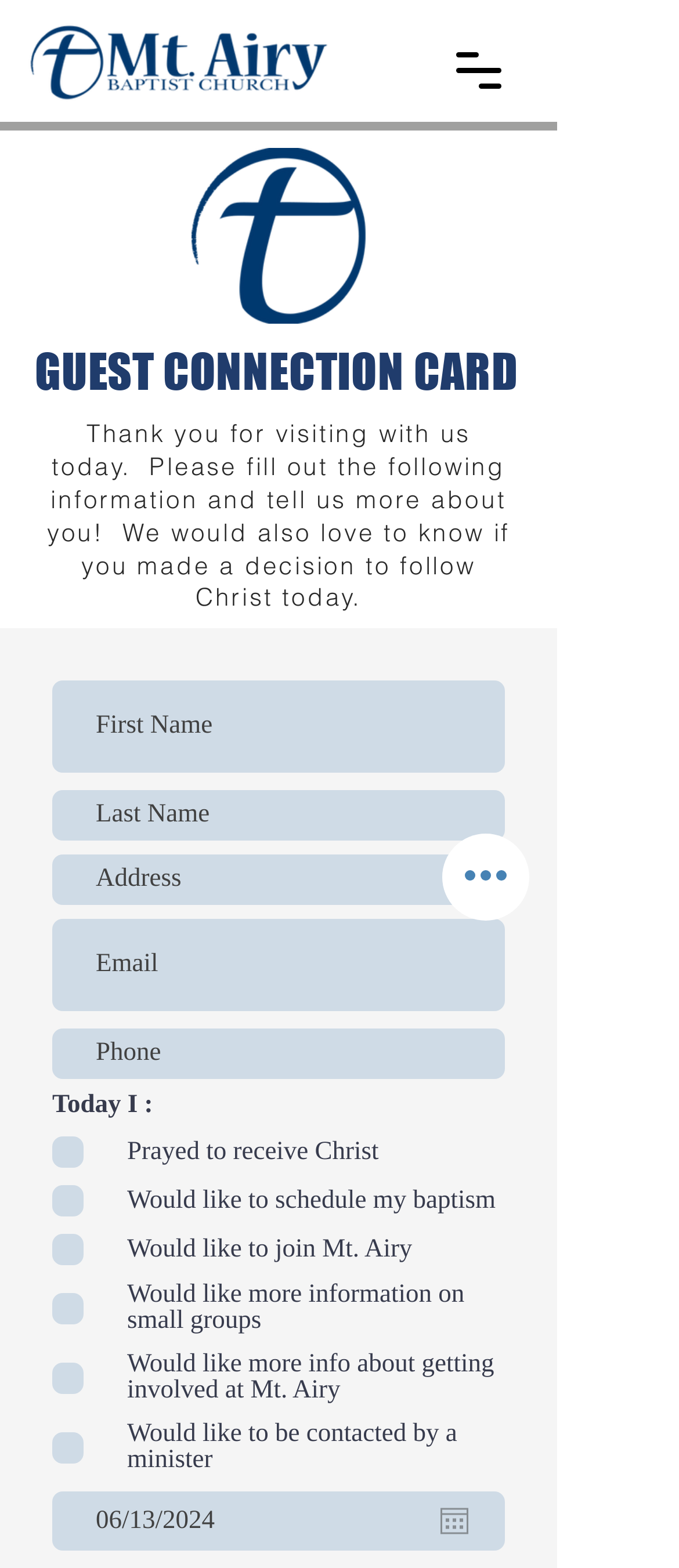How many checkboxes are available in the 'Today I :' section?
Please use the image to provide a one-word or short phrase answer.

6